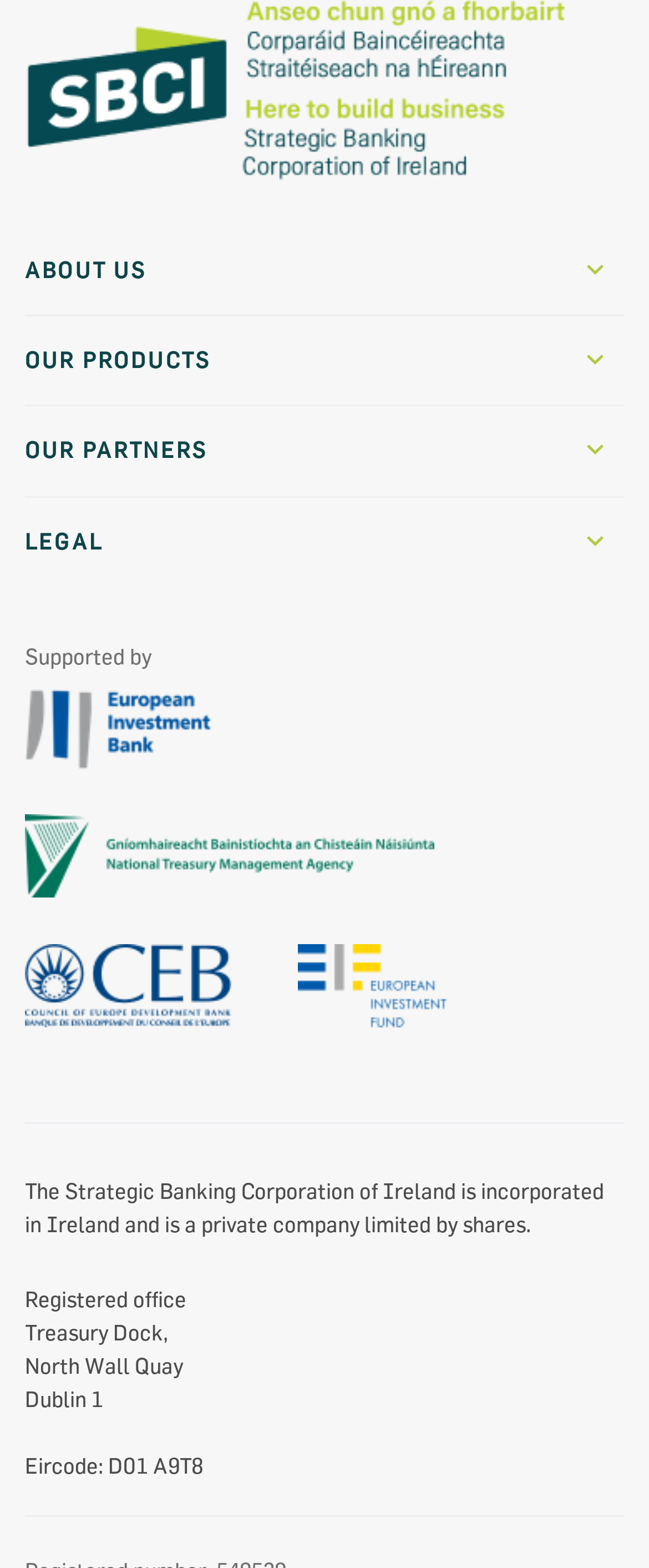Pinpoint the bounding box coordinates of the clickable area needed to execute the instruction: "Learn about Our Partners". The coordinates should be specified as four float numbers between 0 and 1, i.e., [left, top, right, bottom].

[0.038, 0.329, 0.228, 0.346]